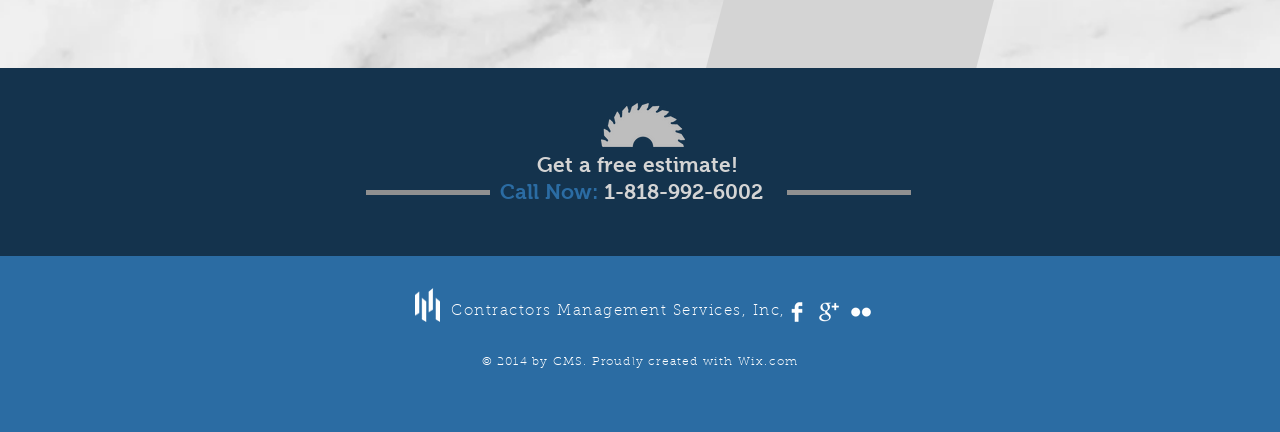What is the copyright year?
Look at the image and answer the question using a single word or phrase.

2014